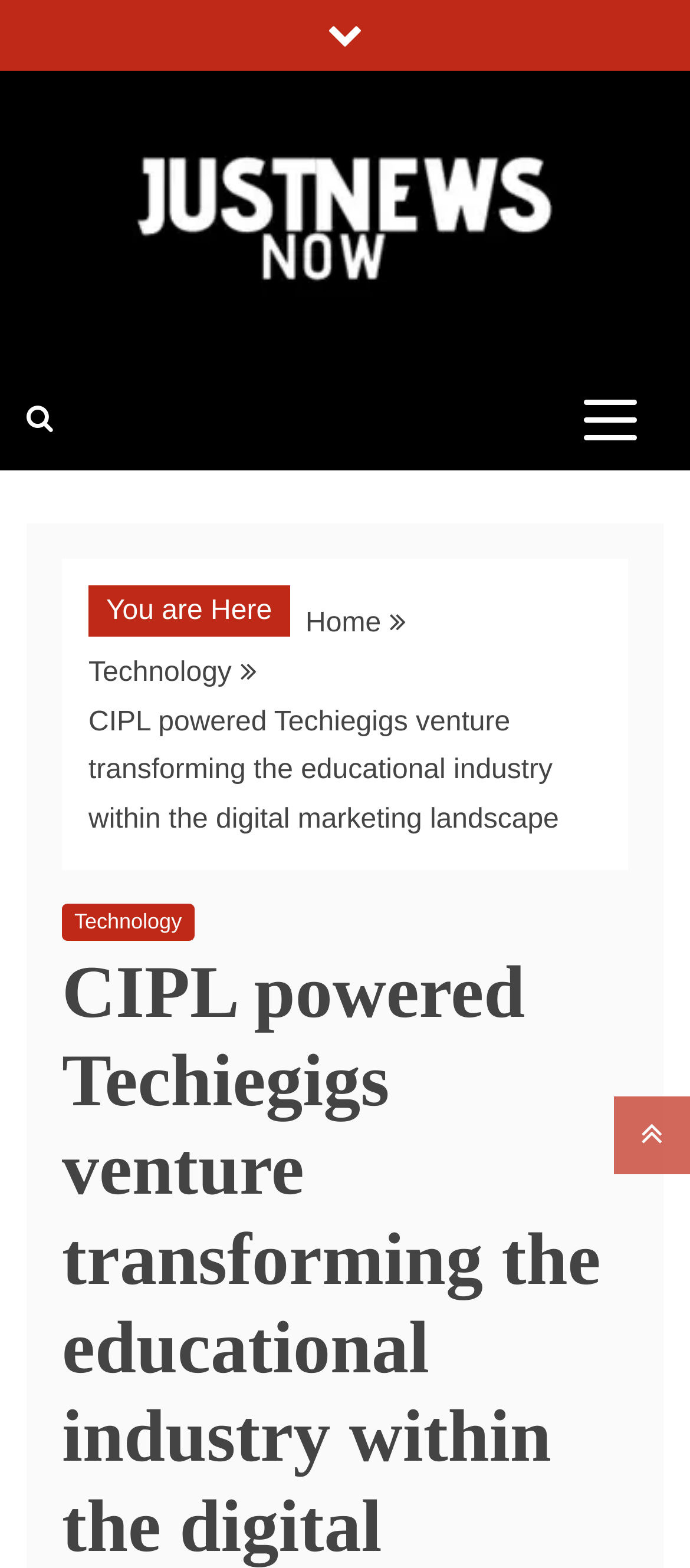What is the text above the breadcrumbs navigation?
Look at the image and answer with only one word or phrase.

You are Here